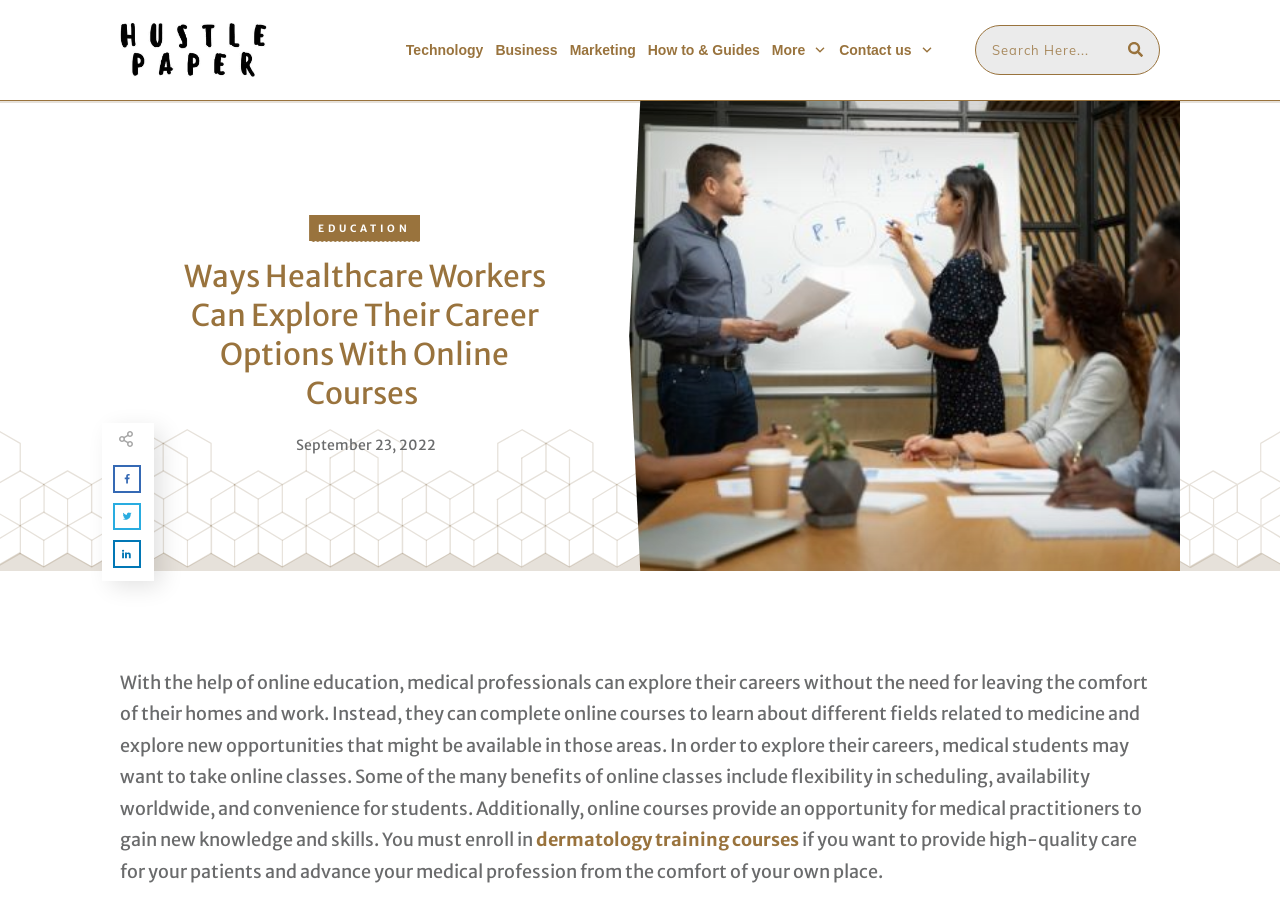Identify the bounding box coordinates of the element to click to follow this instruction: 'Read more about 'dermatology training courses''. Ensure the coordinates are four float values between 0 and 1, provided as [left, top, right, bottom].

[0.419, 0.912, 0.624, 0.937]